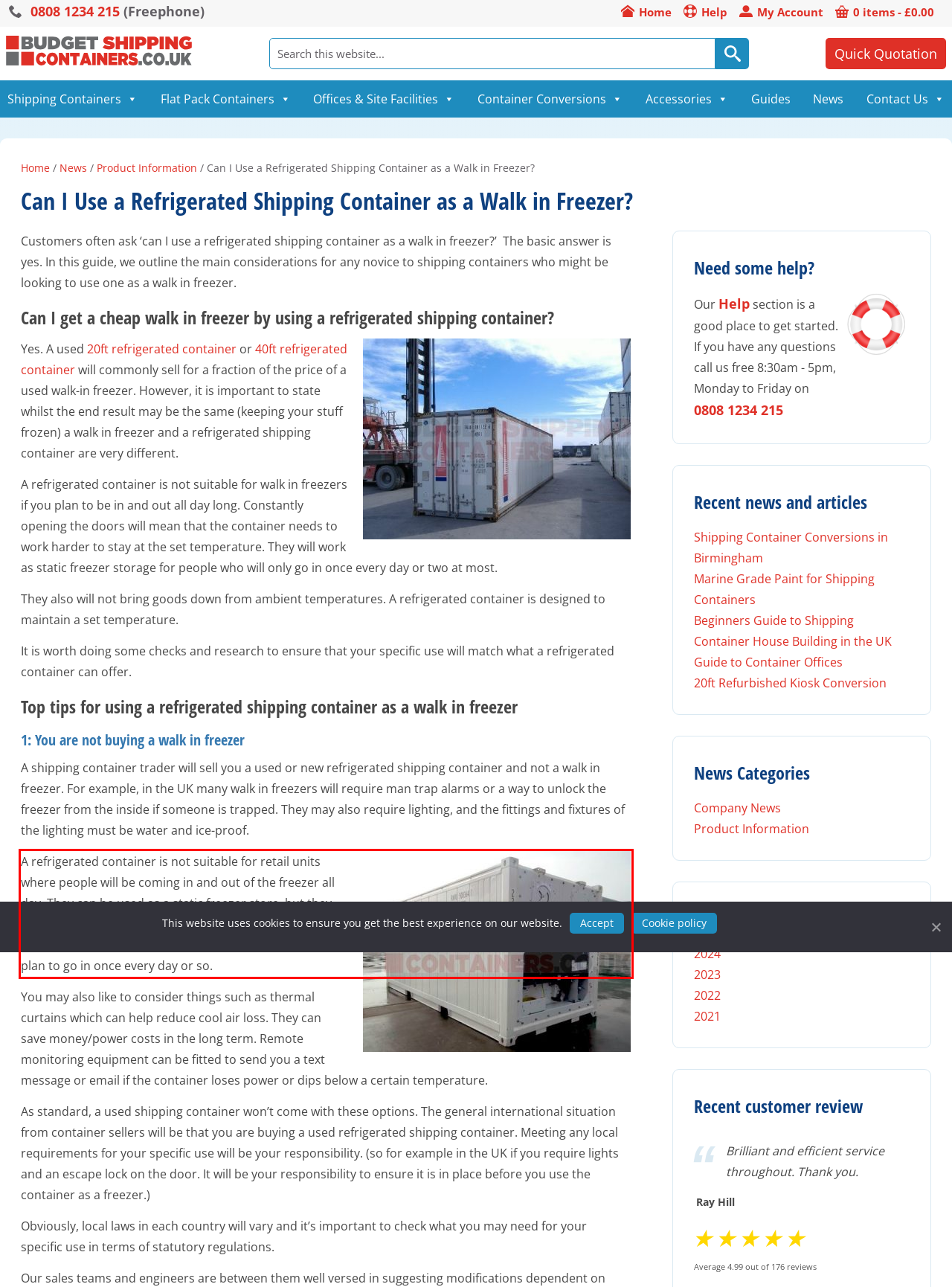Analyze the webpage screenshot and use OCR to recognize the text content in the red bounding box.

A refrigerated container is not suitable for retail units where people will be coming in and out of the freezer all day. They can be used as a static freezer store, but they cannot maintain their temperature if people are constantly coming in and out. They are best if you only plan to go in once every day or so.